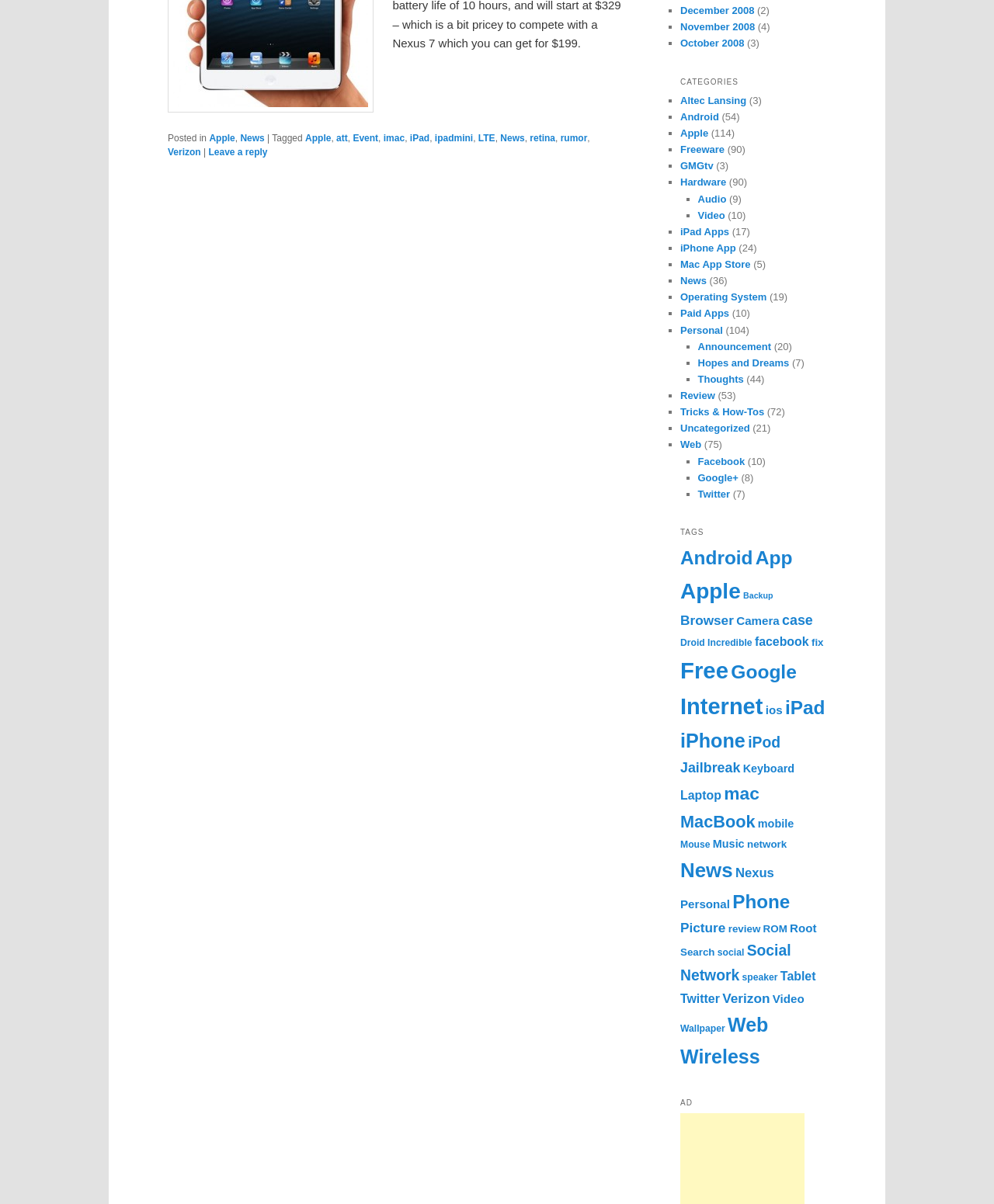Please identify the bounding box coordinates of the element's region that I should click in order to complete the following instruction: "Read the 'News' posts". The bounding box coordinates consist of four float numbers between 0 and 1, i.e., [left, top, right, bottom].

[0.684, 0.228, 0.711, 0.238]